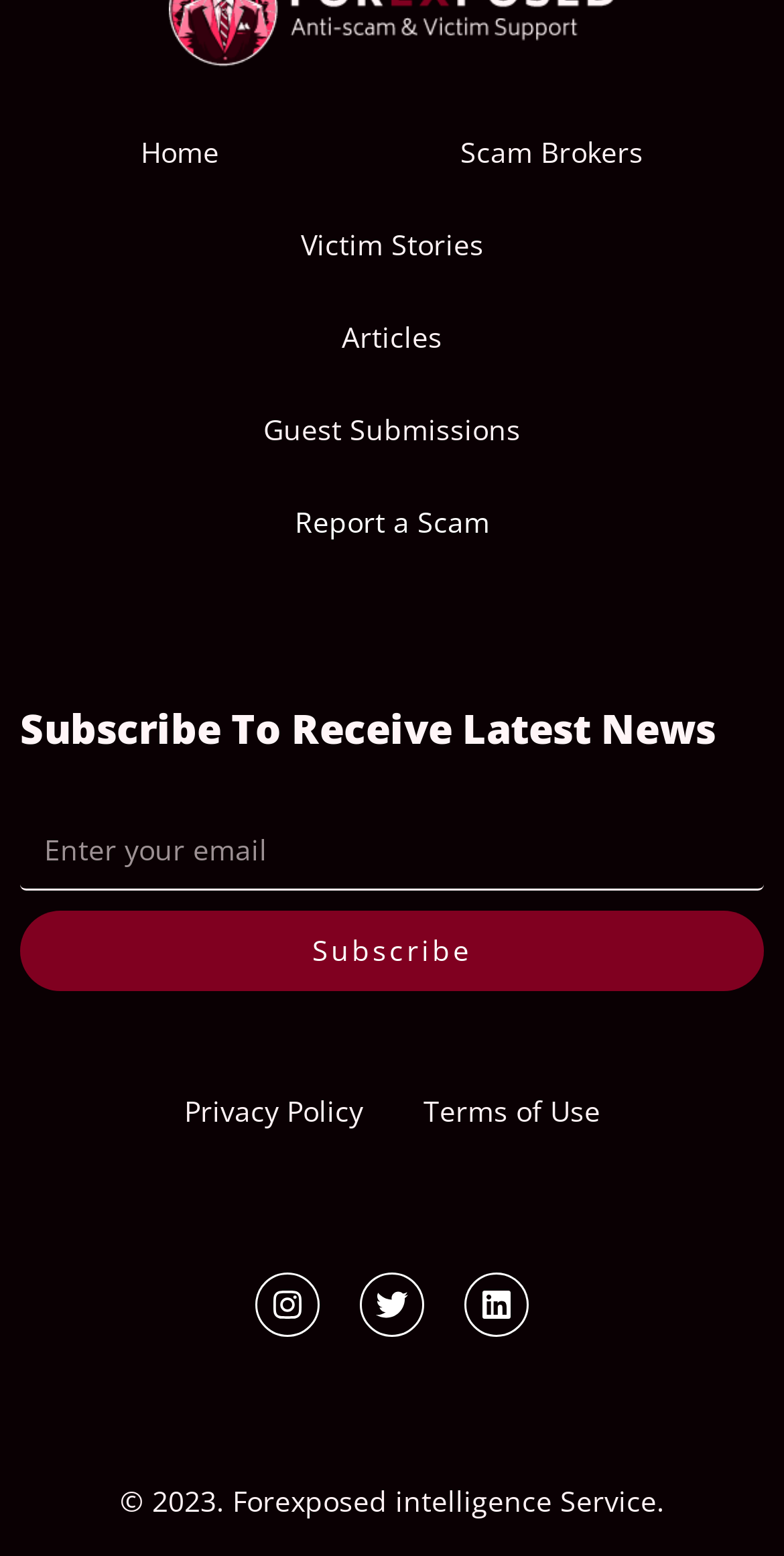Provide a one-word or brief phrase answer to the question:
How many social media icons are present at the bottom of the webpage?

3